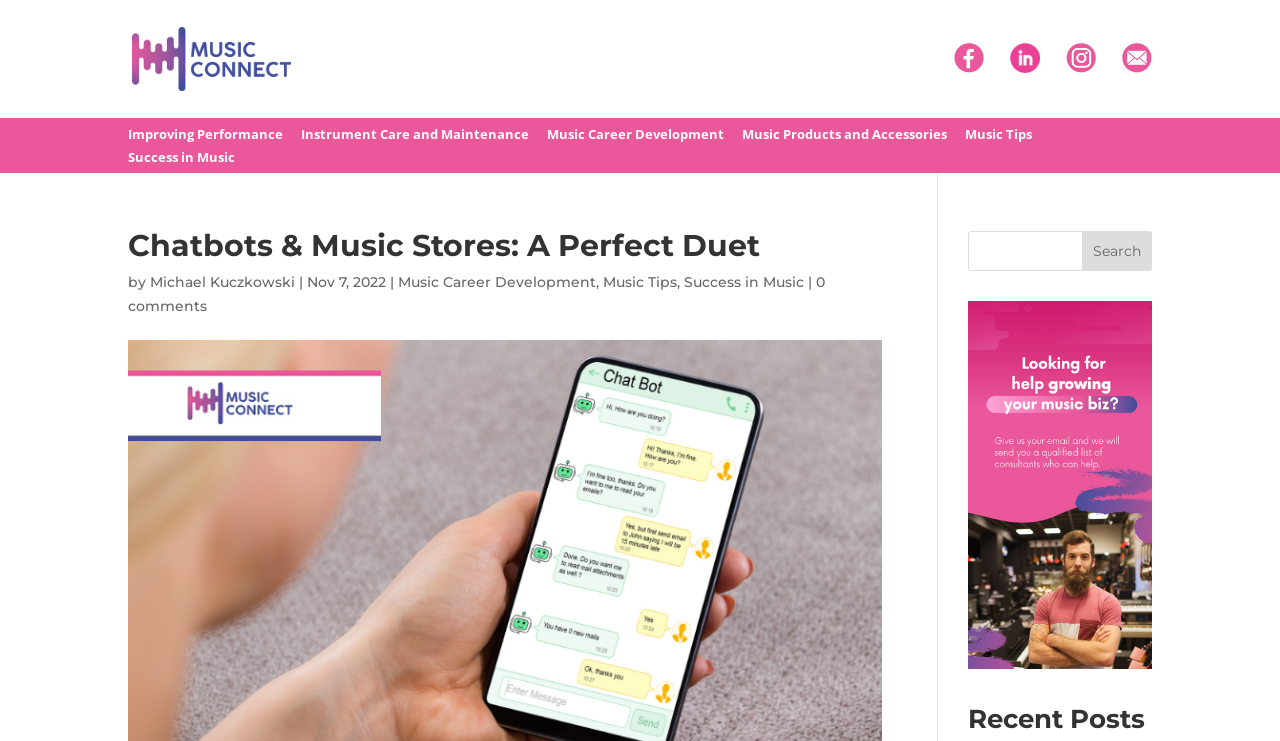Generate the text of the webpage's primary heading.

Chatbots & Music Stores: A Perfect Duet